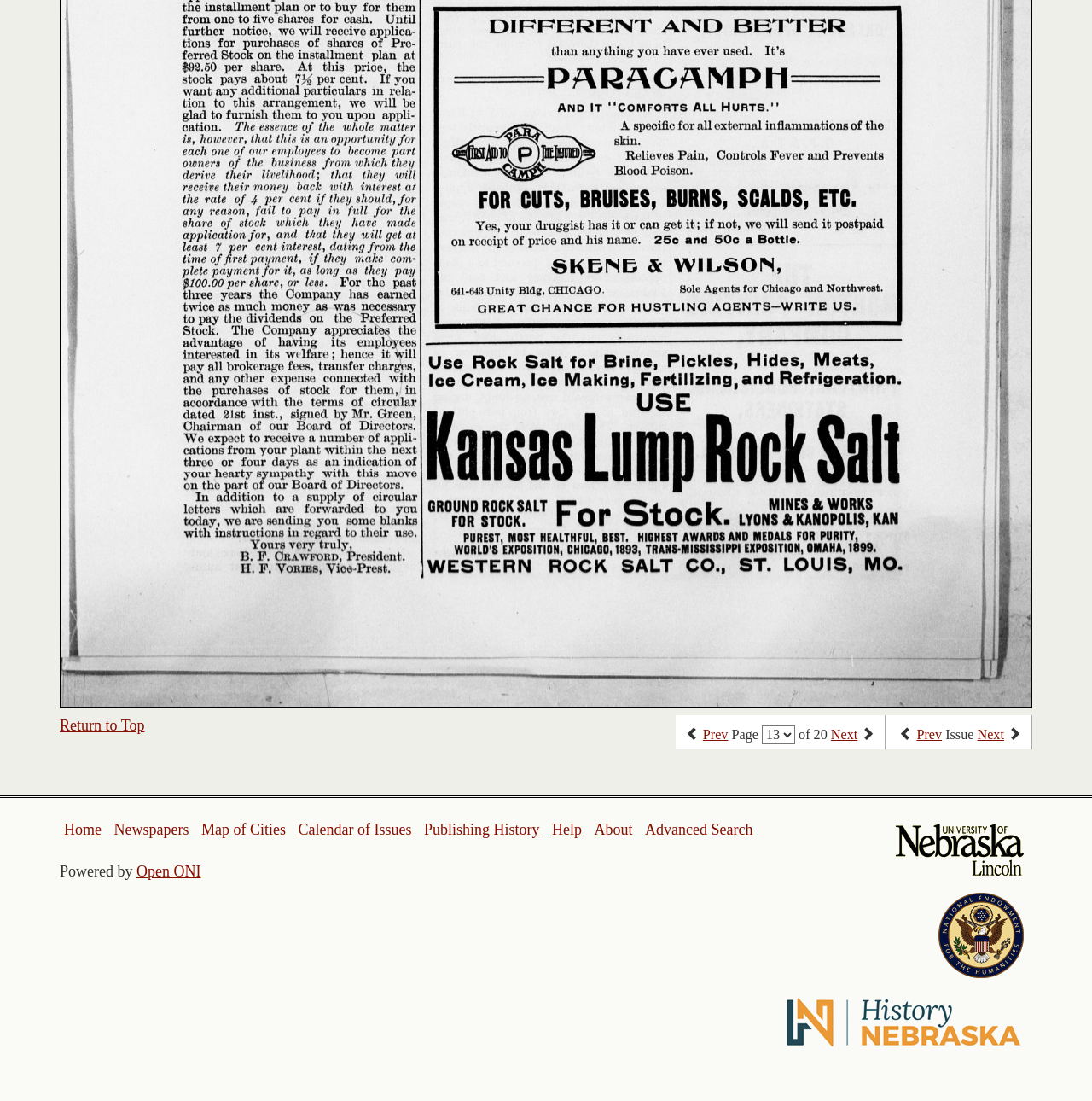What is the purpose of the 'Advanced Search' link?
Carefully analyze the image and provide a detailed answer to the question.

I inferred the purpose of the 'Advanced Search' link by considering its text and its position among other links, which suggests that it is intended for searching purposes.